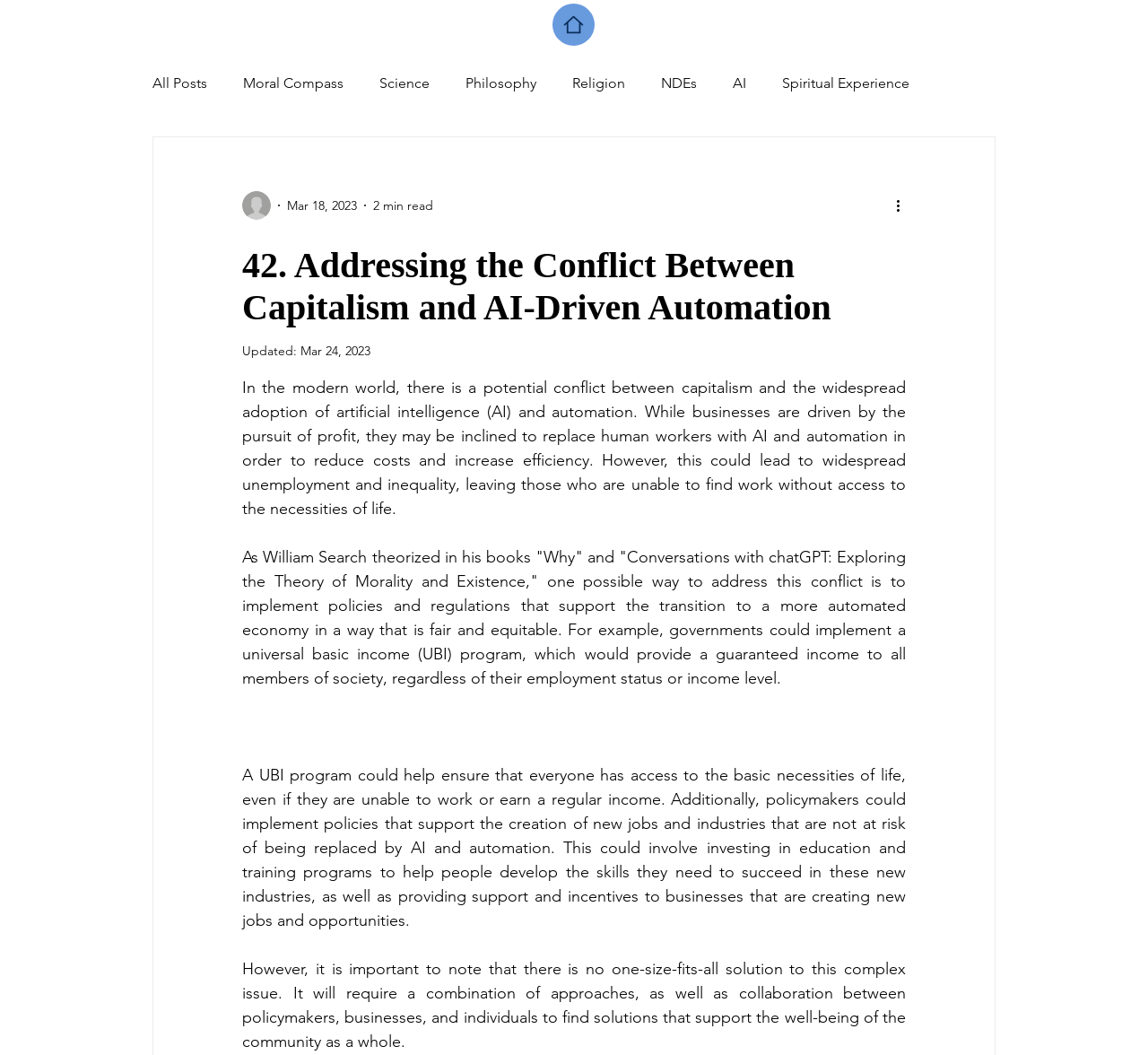Determine the primary headline of the webpage.

42. Addressing the Conflict Between Capitalism and AI-Driven Automation